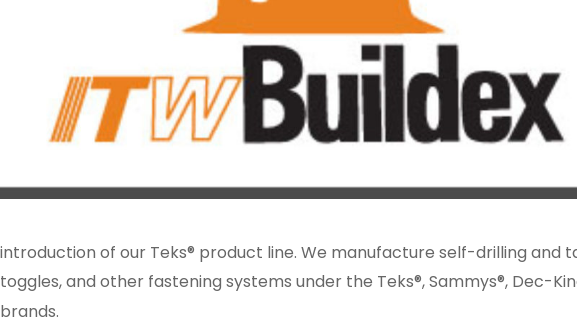Interpret the image and provide an in-depth description.

The image showcases the logo of ITW Buildex, a prominent manufacturer in the commercial construction sector, known for their innovative fastening solutions. The logo prominently features the name "ITW" in a bold, stylized font, with "Buildex" following in a complementary design. The backdrop relates to a description highlighting the introduction of the Teks® product line, which includes self-drilling and tapping screws, anchors, toggles, and additional fastening systems marketed under various brands such as Teks®, Sammys®, Dec-King®, and E-Z Ancor®. This branding reflects ITW Buildex's commitment to quality and efficiency in construction materials and solutions.